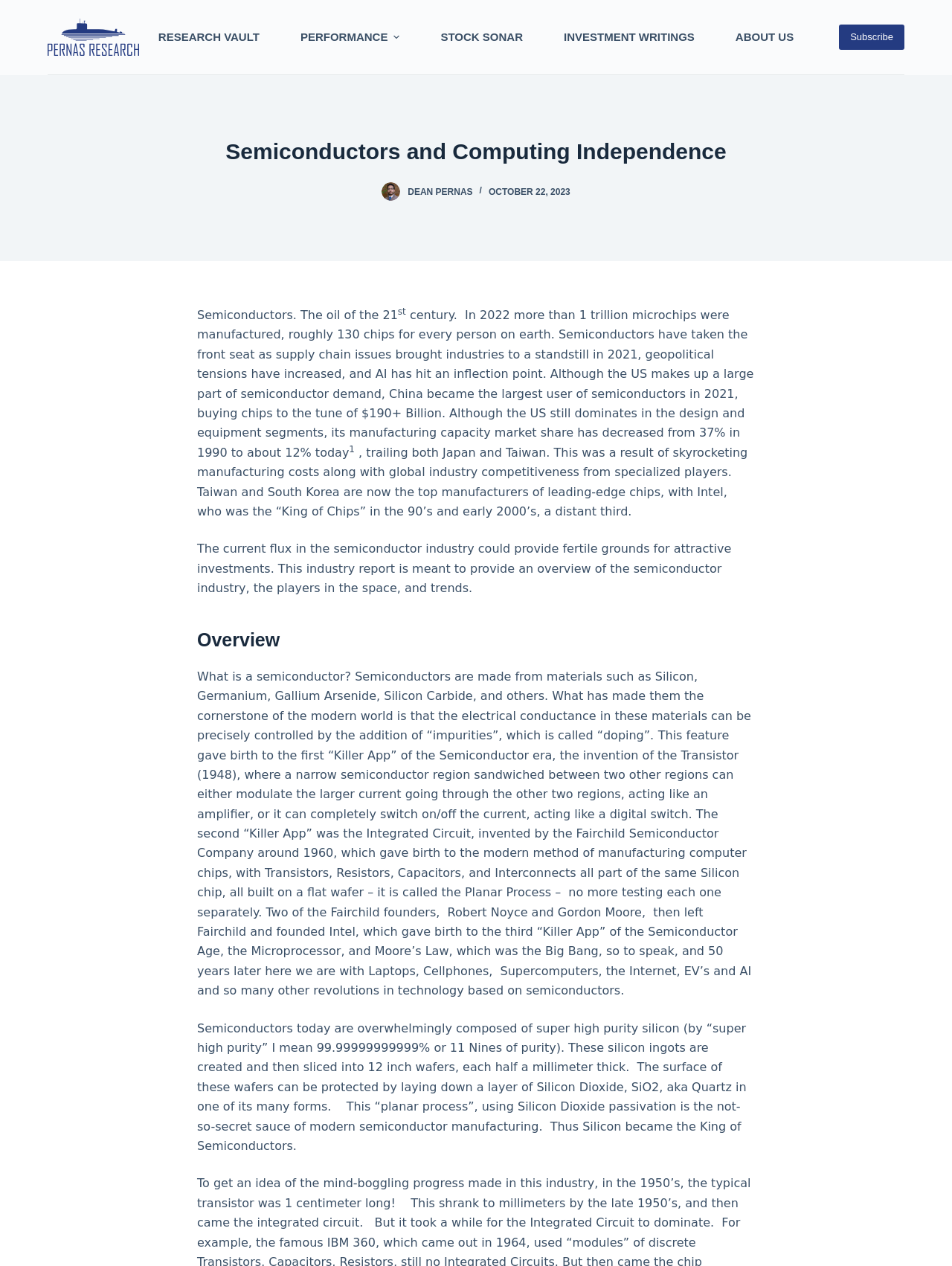What is the purpose of the 'planar process' in semiconductor manufacturing?
Answer the question with just one word or phrase using the image.

To protect the surface of silicon wafers